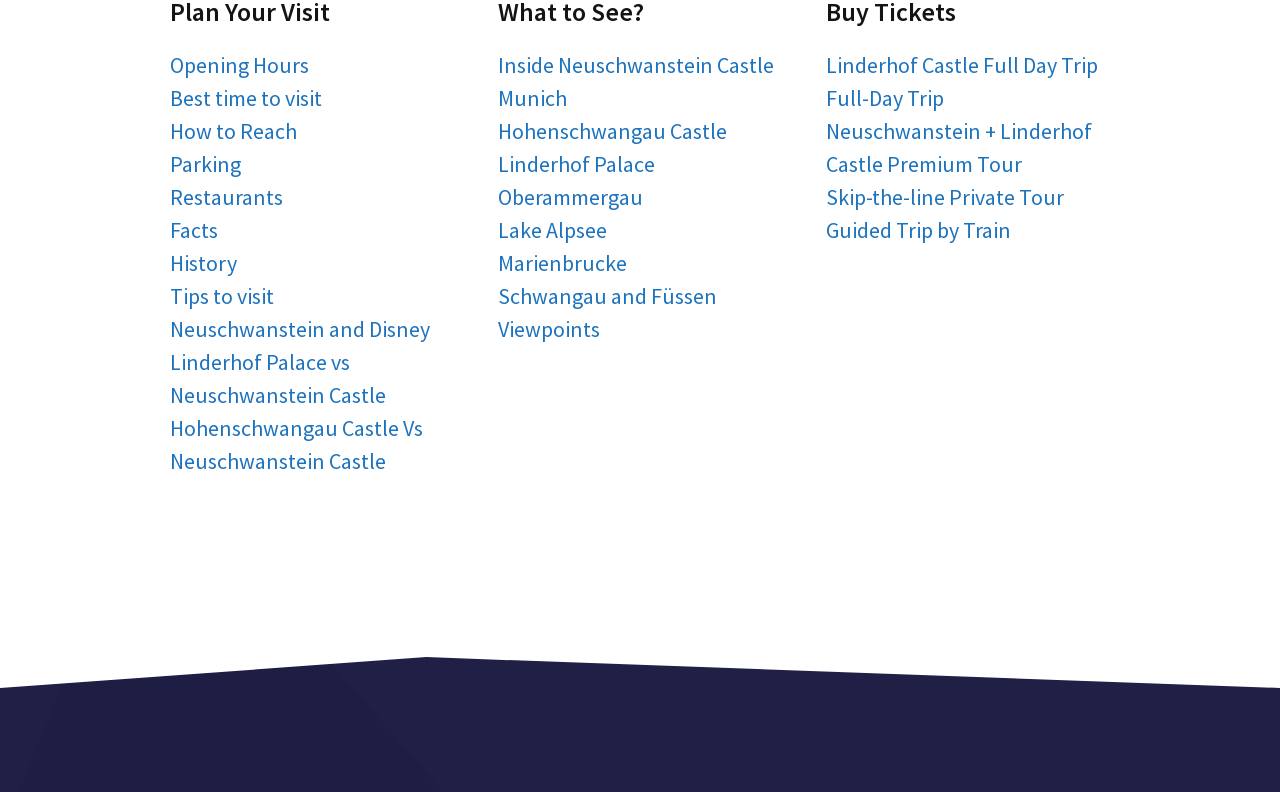Identify the bounding box coordinates of the clickable section necessary to follow the following instruction: "Get information about parking". The coordinates should be presented as four float numbers from 0 to 1, i.e., [left, top, right, bottom].

[0.133, 0.189, 0.188, 0.225]